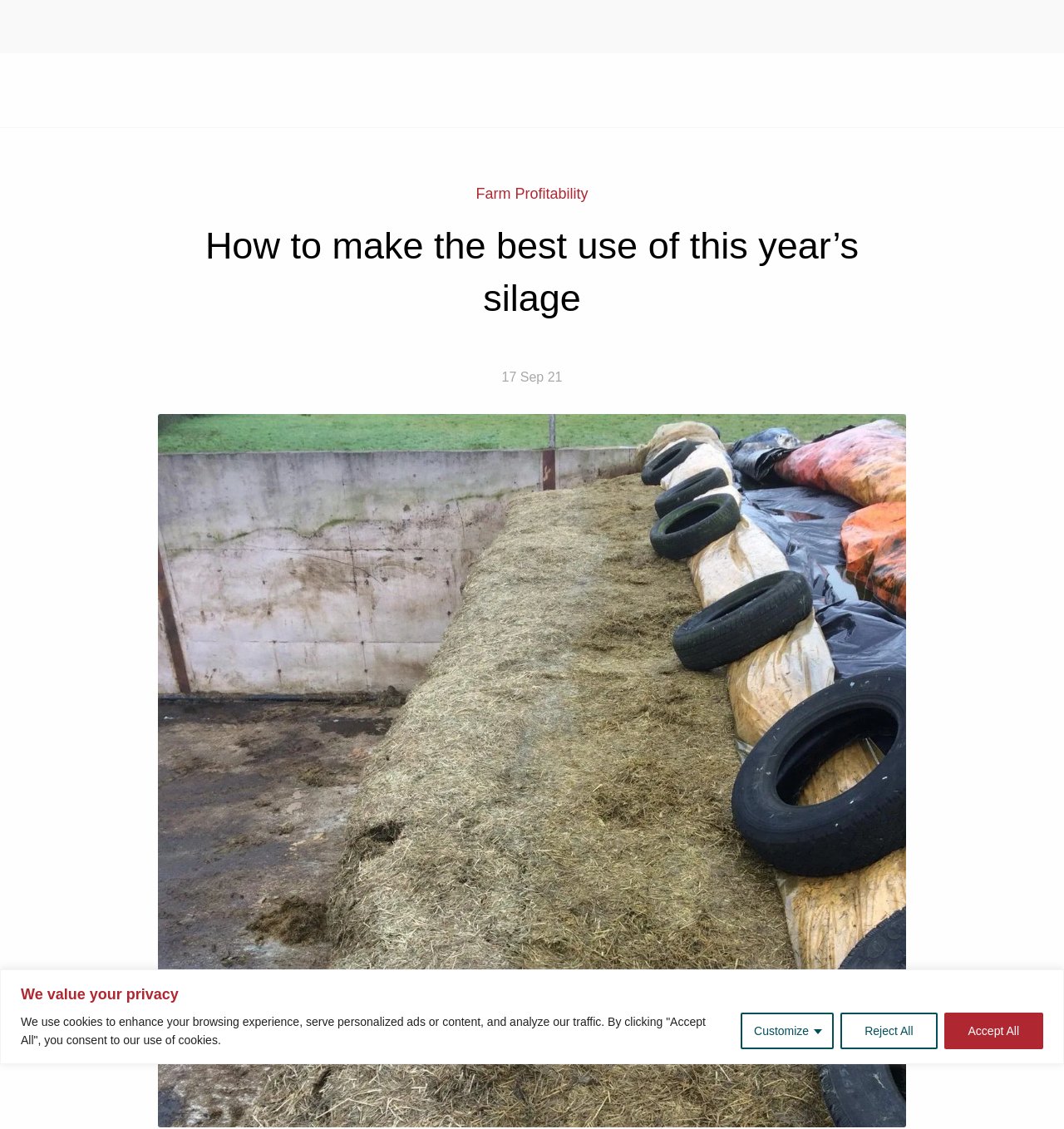Please find the bounding box coordinates of the element that must be clicked to perform the given instruction: "Read more about 'Kamagra Flavored'". The coordinates should be four float numbers from 0 to 1, i.e., [left, top, right, bottom].

None